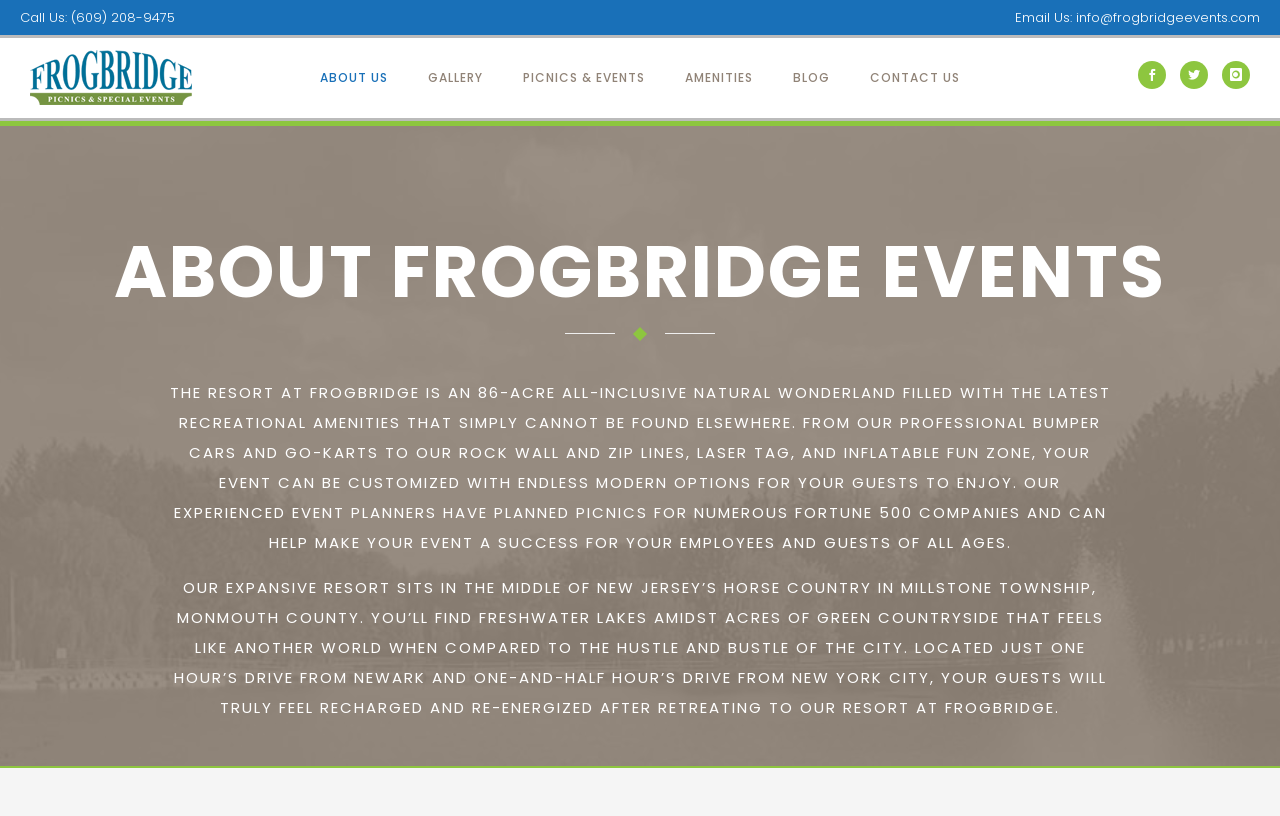Extract the top-level heading from the webpage and provide its text.

ABOUT FROGBRIDGE EVENTS